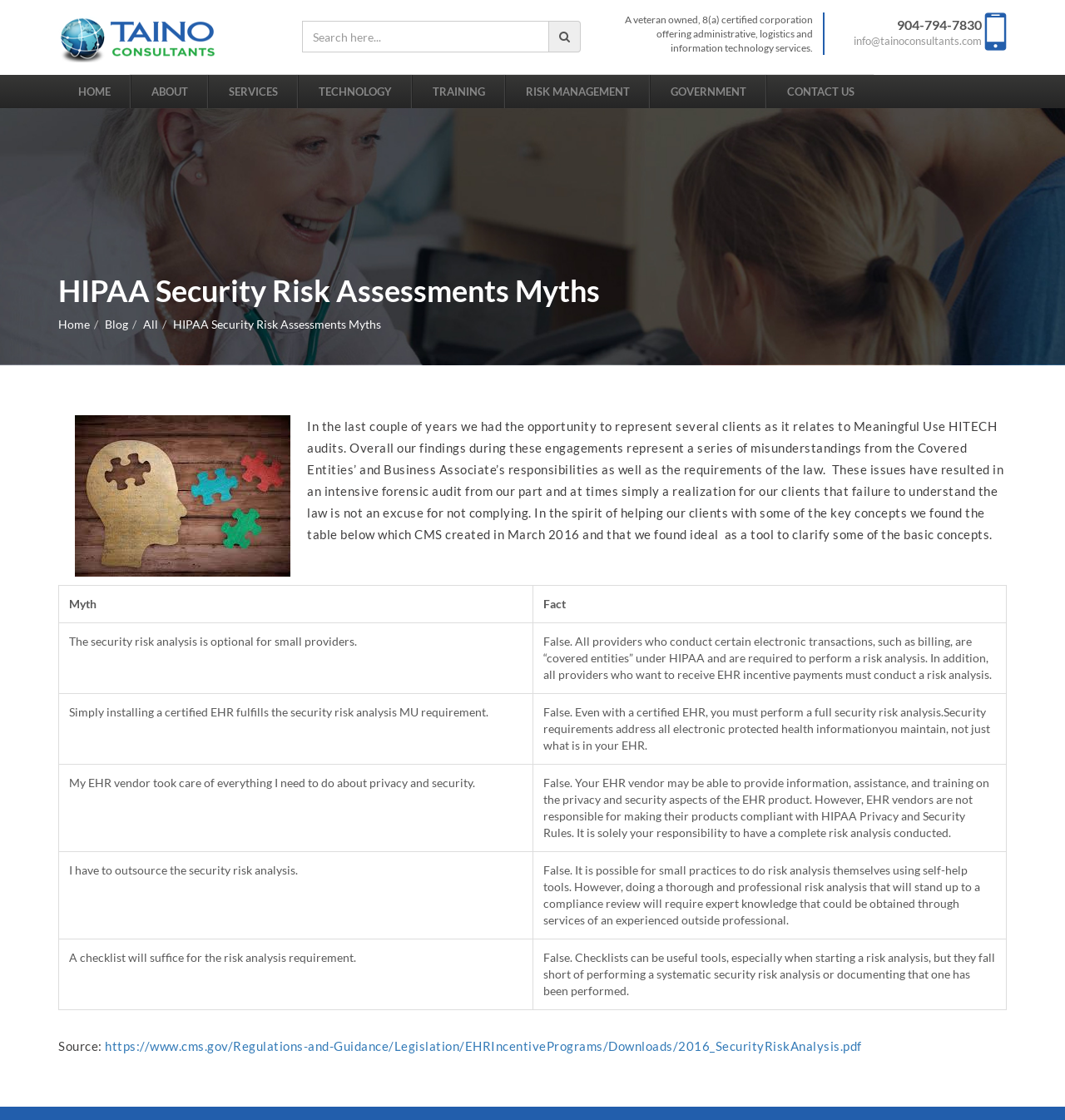Create an elaborate caption that covers all aspects of the webpage.

This webpage is about HIPAA Security Risk Assessments Myths, specifically discussing common misconceptions related to Meaningful Use HITECH audits. At the top left corner, there is a logo of Taino Consultants, which is also a link. Next to it, there is a search bar with a placeholder text "Search here...". 

Below the logo, there is a horizontal navigation menu with links to different sections of the website, including HOME, ABOUT, SERVICES, TECHNOLOGY, TRAINING, RISK MANAGEMENT, GOVERNMENT, and CONTACT US. 

On the right side of the navigation menu, there is a section with the company's contact information, including a phone number and an email address. 

The main content of the webpage starts with a heading "HIPAA Security Risk Assessments Myths" followed by a brief introduction to the topic. The introduction is accompanied by an image related to understanding Security Risk Assessments. 

The main content is divided into two sections. The first section is a block of text that explains the importance of understanding HIPAA Security Risk Assessments and how Taino Consultants can help with this process. 

The second section is a table that clarifies some common myths and facts related to HIPAA Security Risk Assessments. The table has six rows, each addressing a specific myth and providing the corresponding fact. The myths and facts are presented in two columns, with the myth on the left and the fact on the right. 

At the bottom of the webpage, there is a source citation with a link to a PDF document from the Centers for Medicare and Medicaid Services (CMS) website.